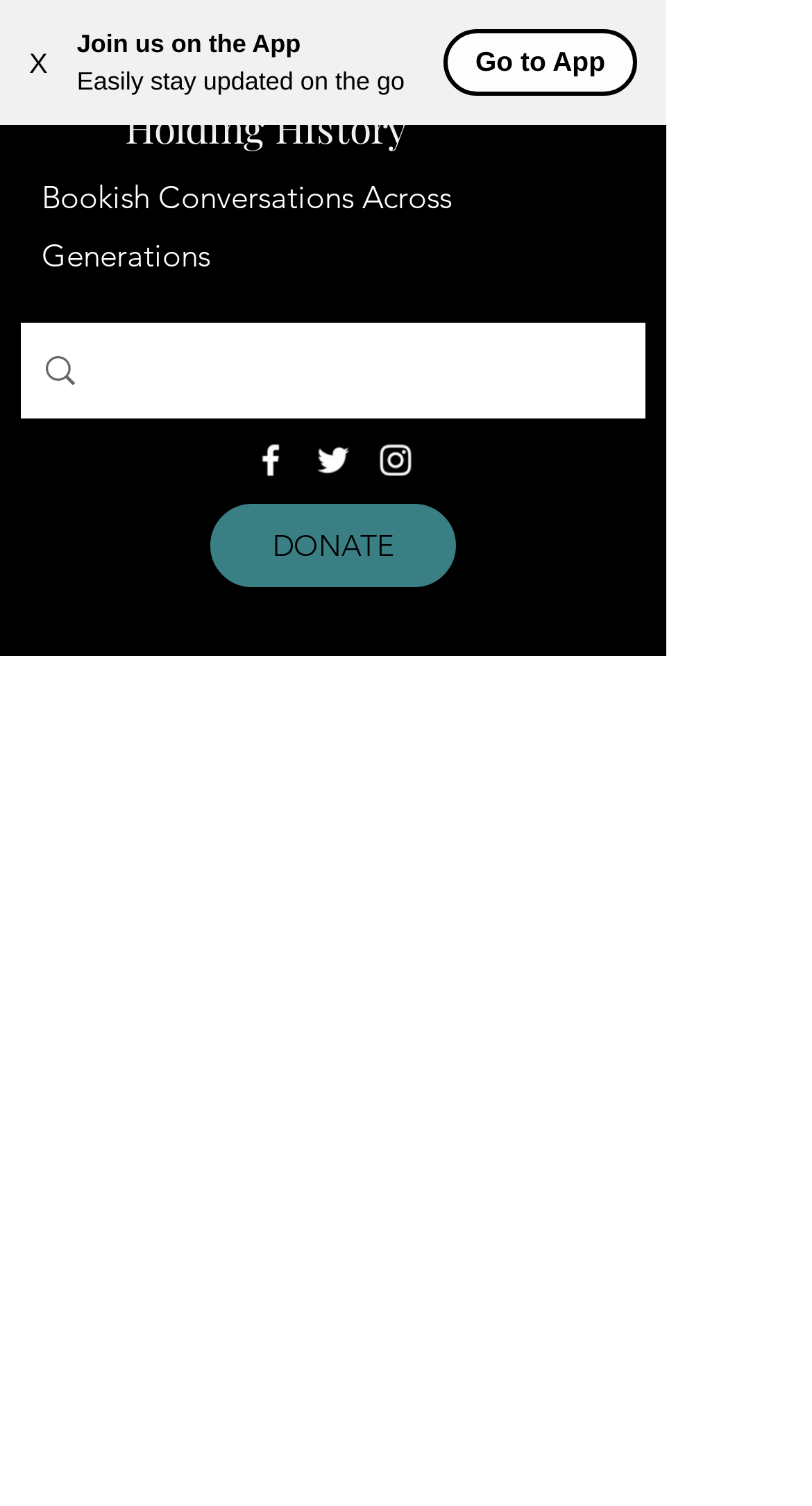What is the purpose of the button at the top right corner? Observe the screenshot and provide a one-word or short phrase answer.

Open navigation menu